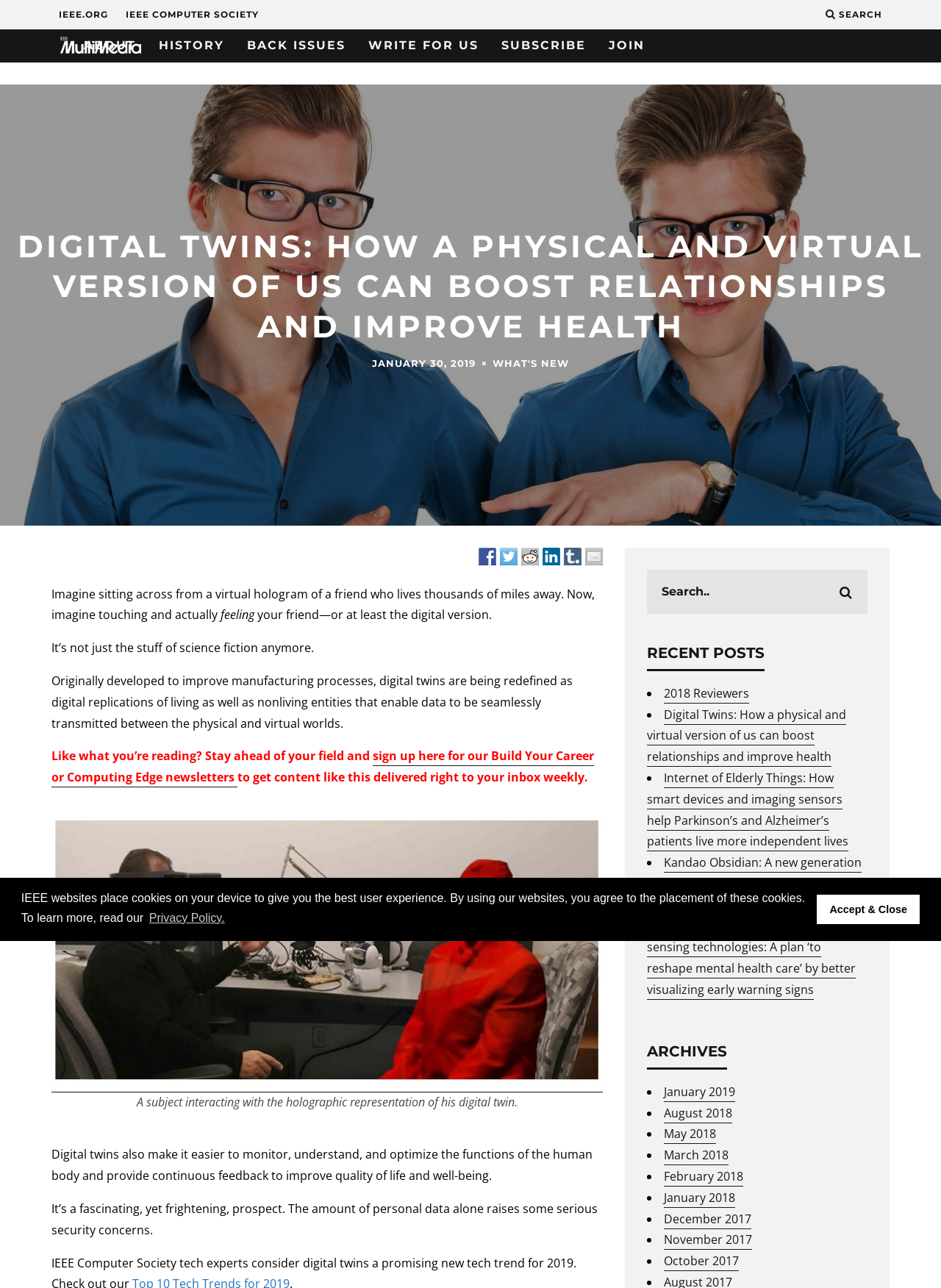Identify the bounding box coordinates of the area that should be clicked in order to complete the given instruction: "Click the 'learn more about cookies' button". The bounding box coordinates should be four float numbers between 0 and 1, i.e., [left, top, right, bottom].

[0.156, 0.704, 0.241, 0.721]